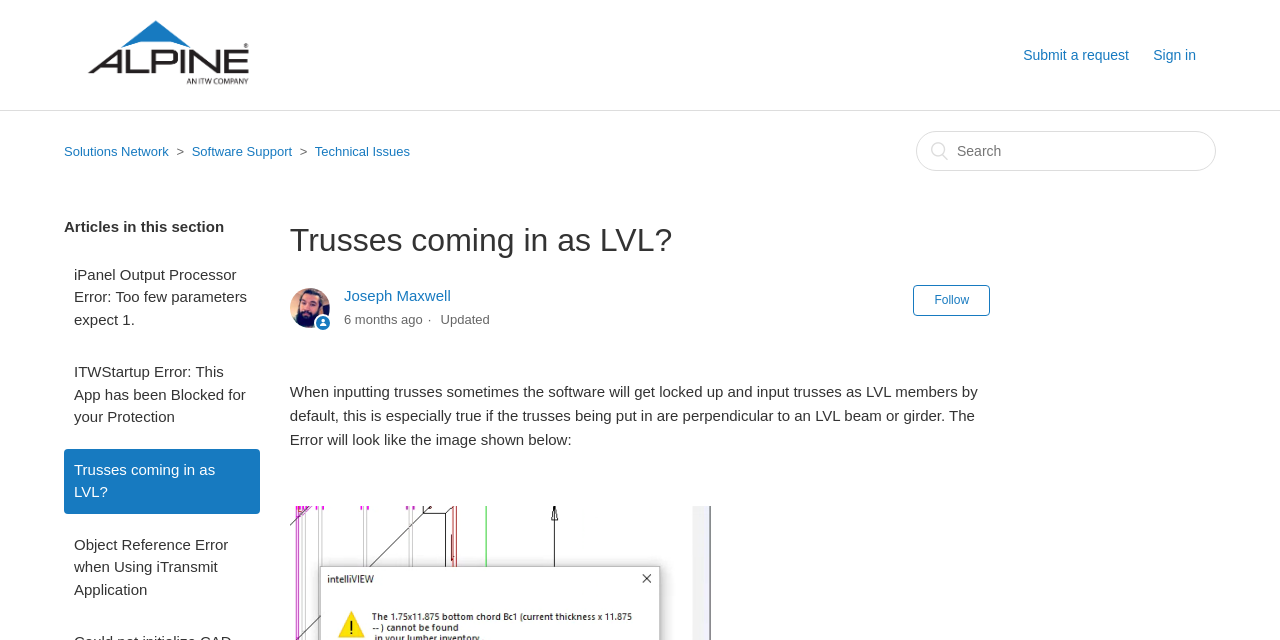Determine the bounding box coordinates of the clickable element to complete this instruction: "View the 'Trusses coming in as LVL?' article". Provide the coordinates in the format of four float numbers between 0 and 1, [left, top, right, bottom].

[0.05, 0.701, 0.203, 0.802]